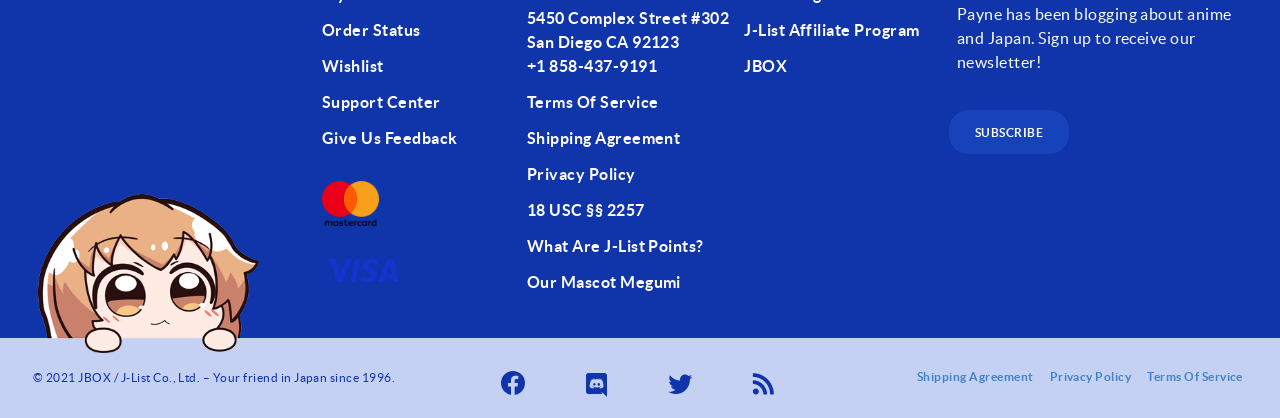Identify the bounding box coordinates for the element you need to click to achieve the following task: "View terms of service". The coordinates must be four float values ranging from 0 to 1, formatted as [left, top, right, bottom].

[0.412, 0.206, 0.57, 0.283]